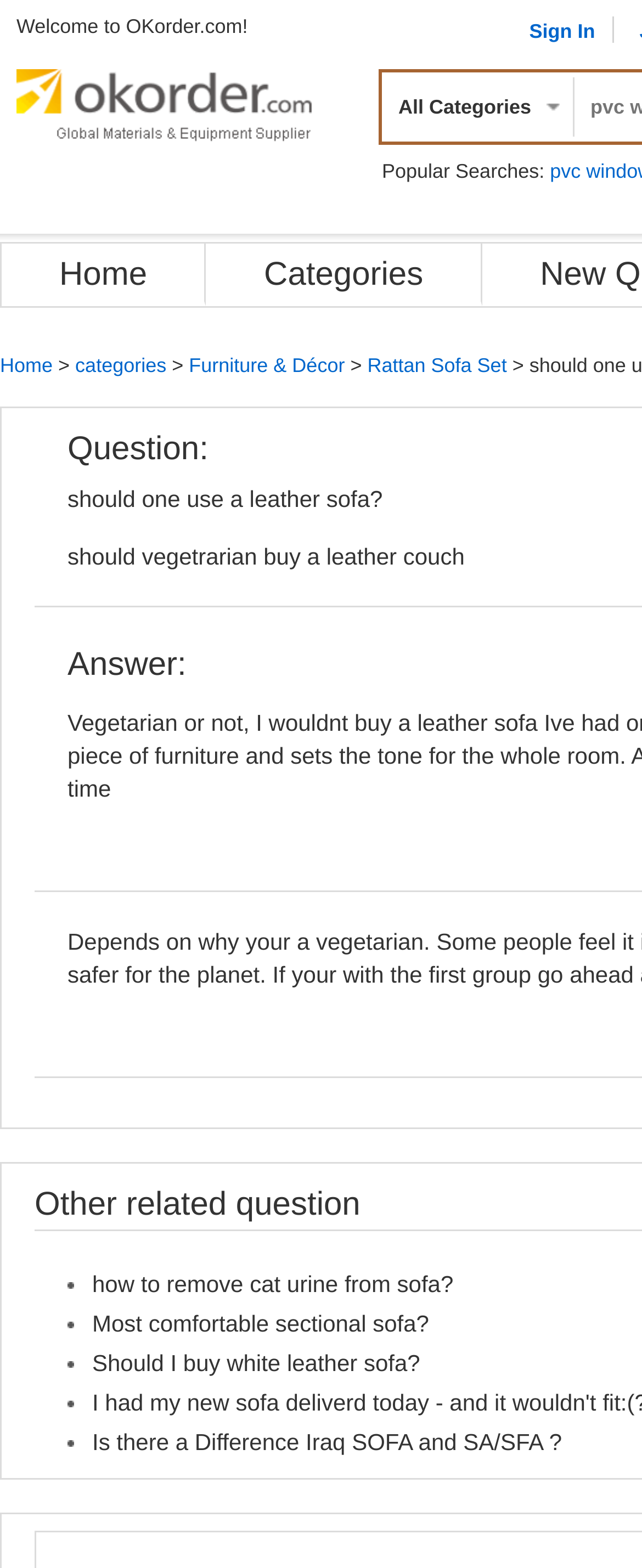Answer with a single word or phrase: 
What is the category of the question being asked?

Furniture & Décor